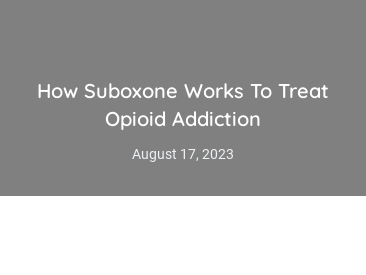Provide a comprehensive description of the image.

The image features a title card displaying the heading "How Suboxone Works To Treat Opioid Addiction," set against a gray background. Below the title, the date "August 17, 2023" is presented, emphasizing the relevance and timeliness of the topic. This card visually conveys information about the use of Suboxone in the treatment of opioid addiction, aiming to inform viewers about effective approaches to this pressing health issue. The clean design and clear text enhance readability, making it approachable for a wide audience.